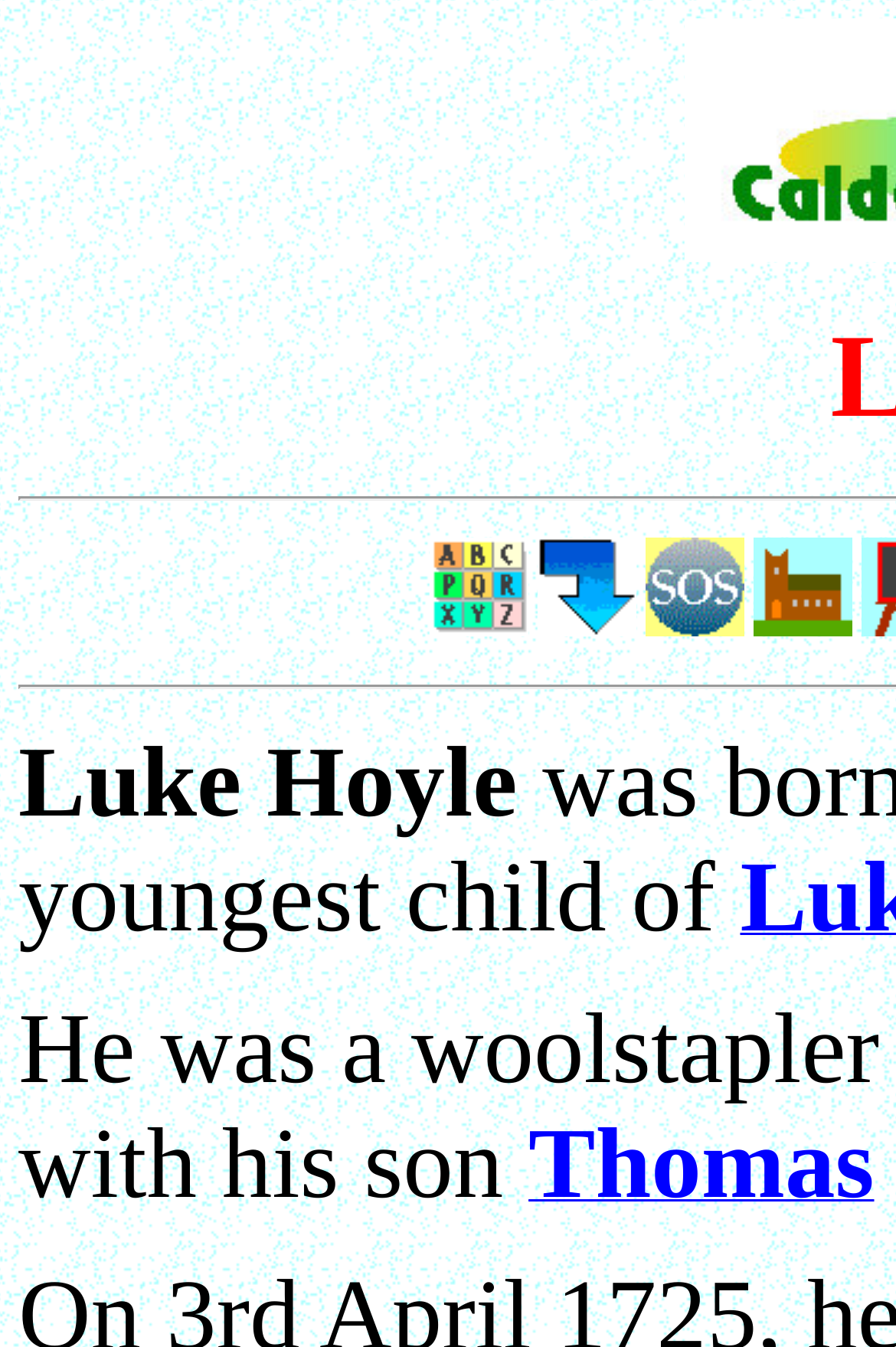Is there a link related to Thomas?
Based on the visual details in the image, please answer the question thoroughly.

I found a link 'Thomas' at [0.59, 0.866, 0.976, 0.895] which indicates that there is a link related to Thomas on the webpage.